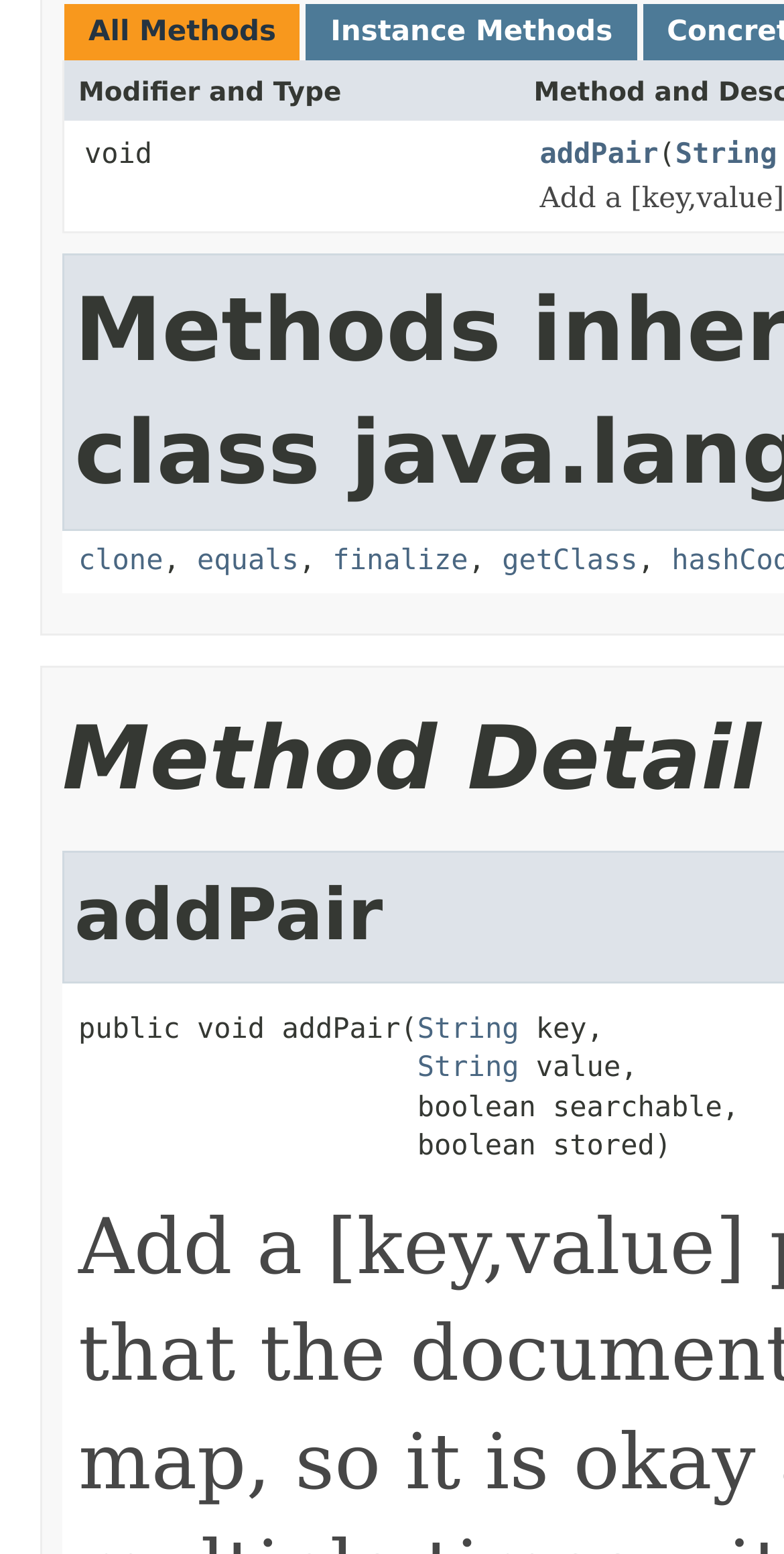What are the parameters of the 'addPair' method?
Provide a fully detailed and comprehensive answer to the question.

The 'addPair' method is described in a StaticText element, which specifies that it takes four parameters: 'key' and 'value' of type 'String', and 'searchable' and 'stored' of type 'boolean'.